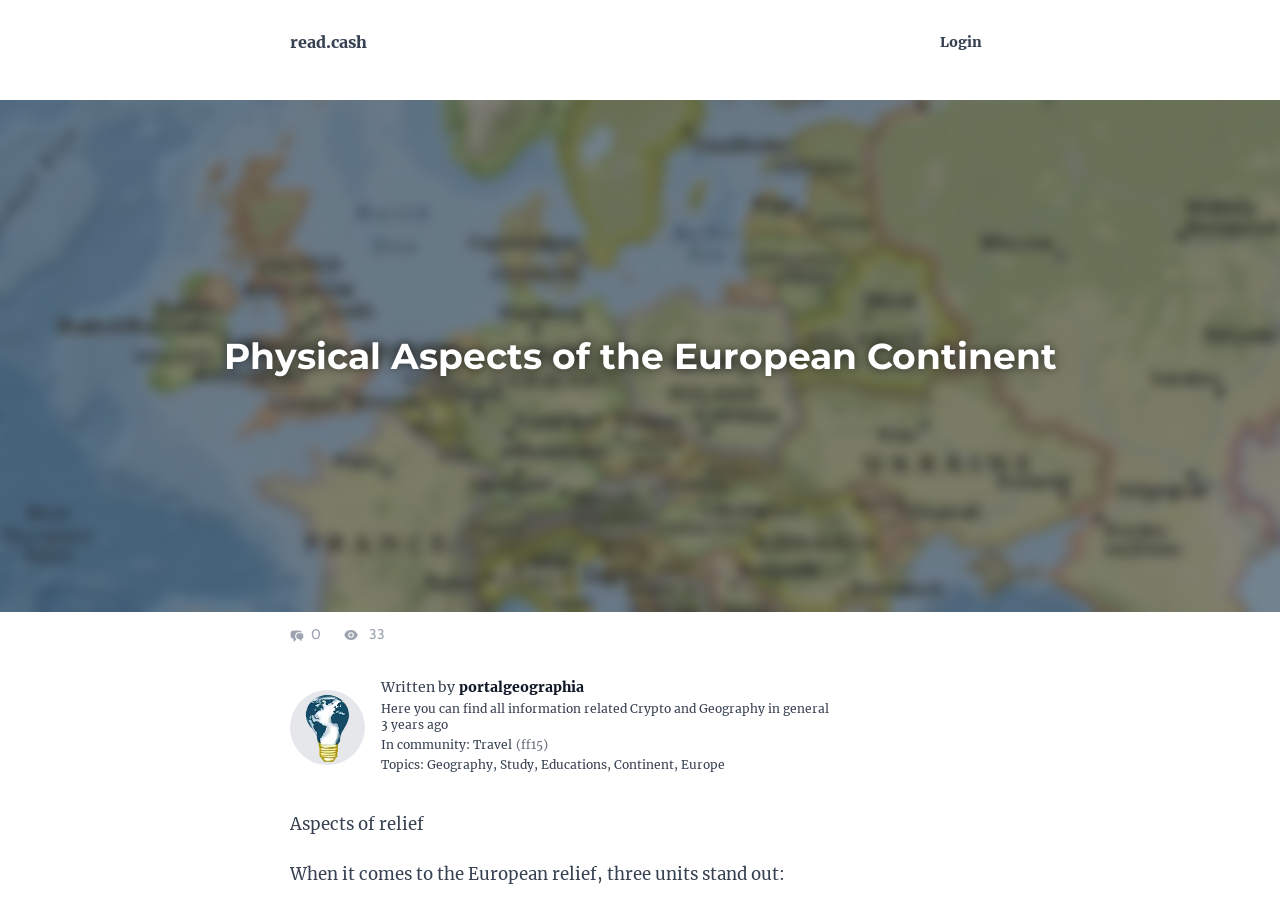Provide a brief response to the question below using a single word or phrase: 
Who wrote the article?

portalgeographia